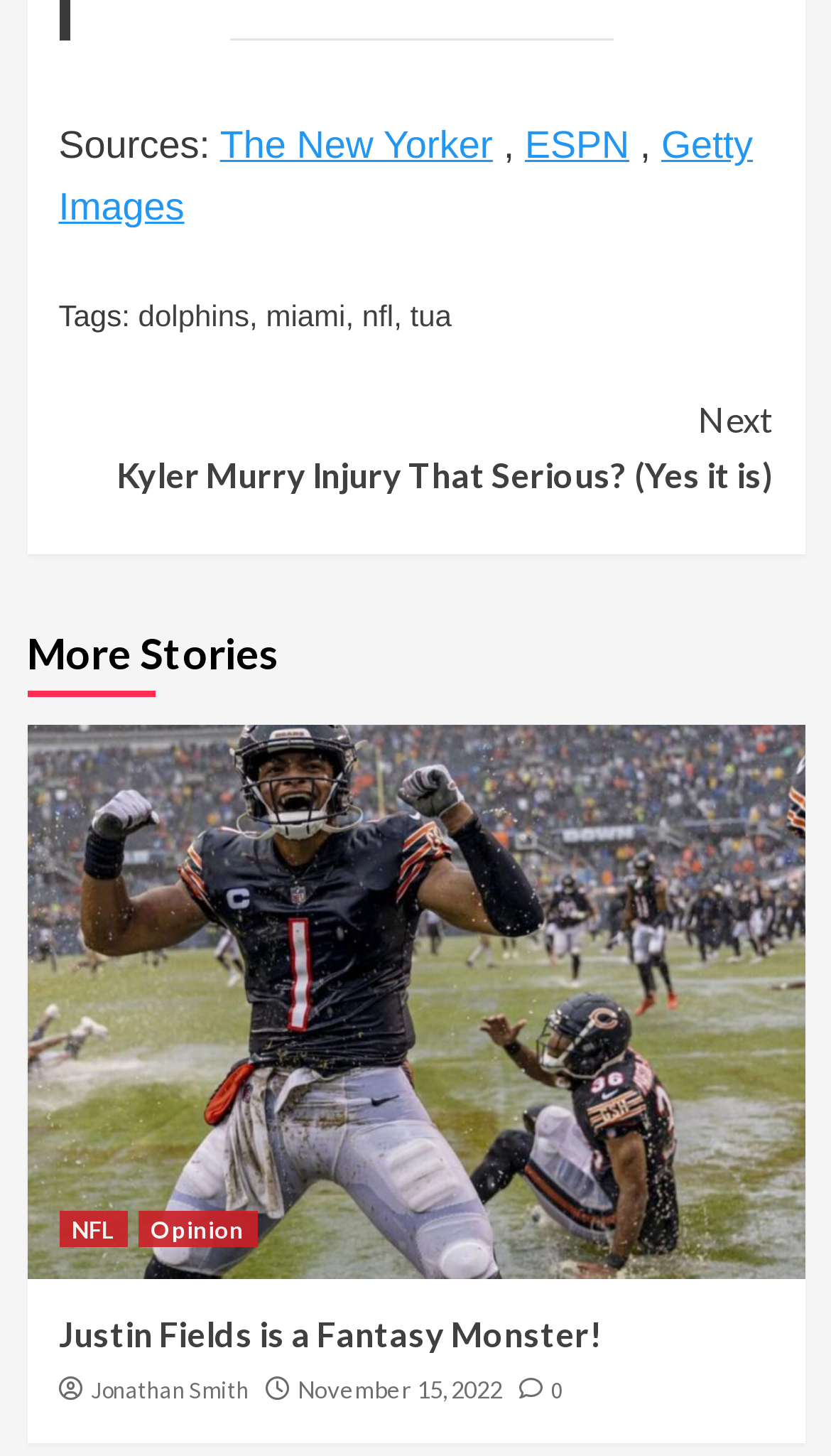Could you highlight the region that needs to be clicked to execute the instruction: "View the Getty Images source"?

[0.071, 0.085, 0.906, 0.157]